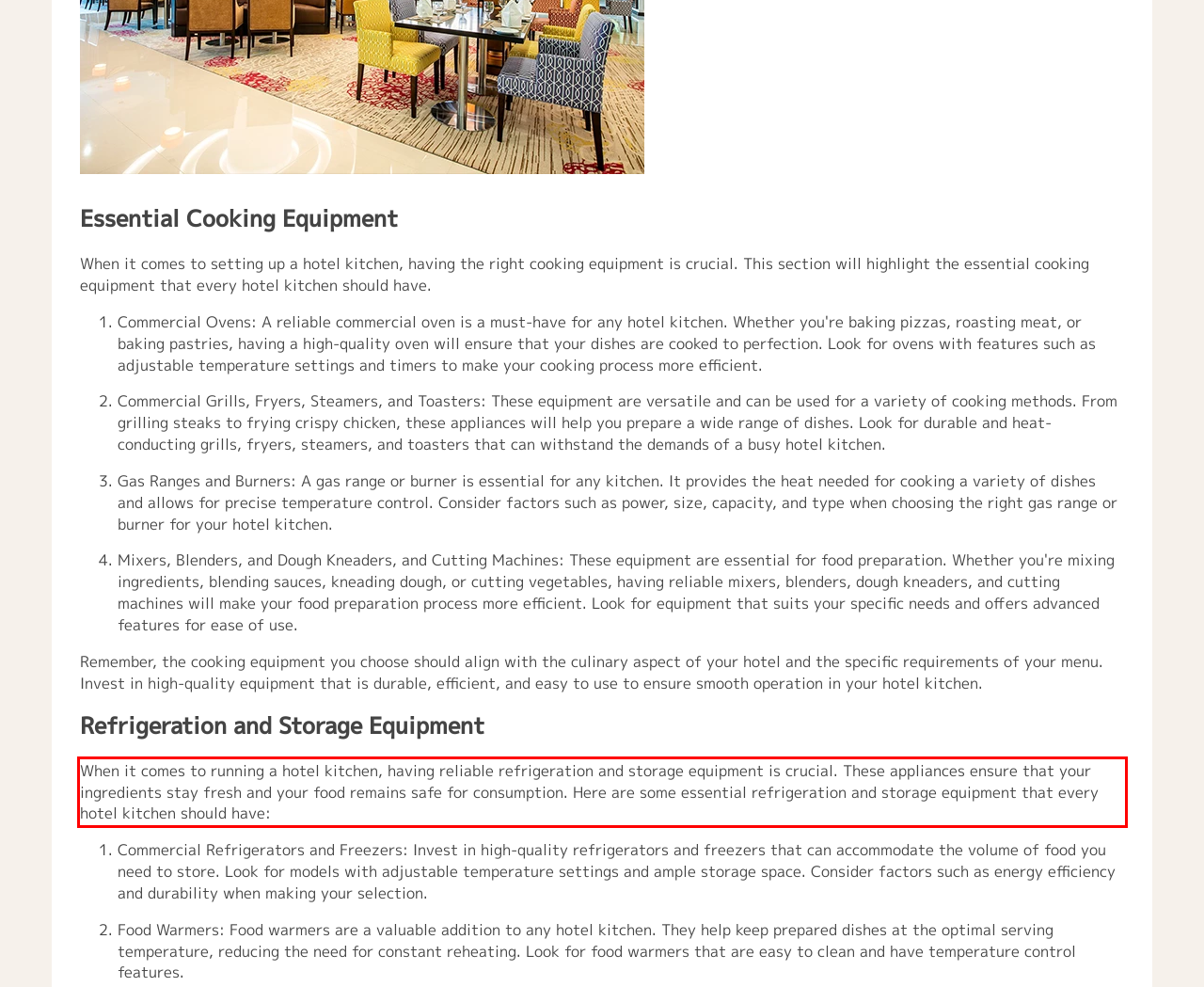Analyze the red bounding box in the provided webpage screenshot and generate the text content contained within.

When it comes to running a hotel kitchen, having reliable refrigeration and storage equipment is crucial. These appliances ensure that your ingredients stay fresh and your food remains safe for consumption. Here are some essential refrigeration and storage equipment that every hotel kitchen should have: